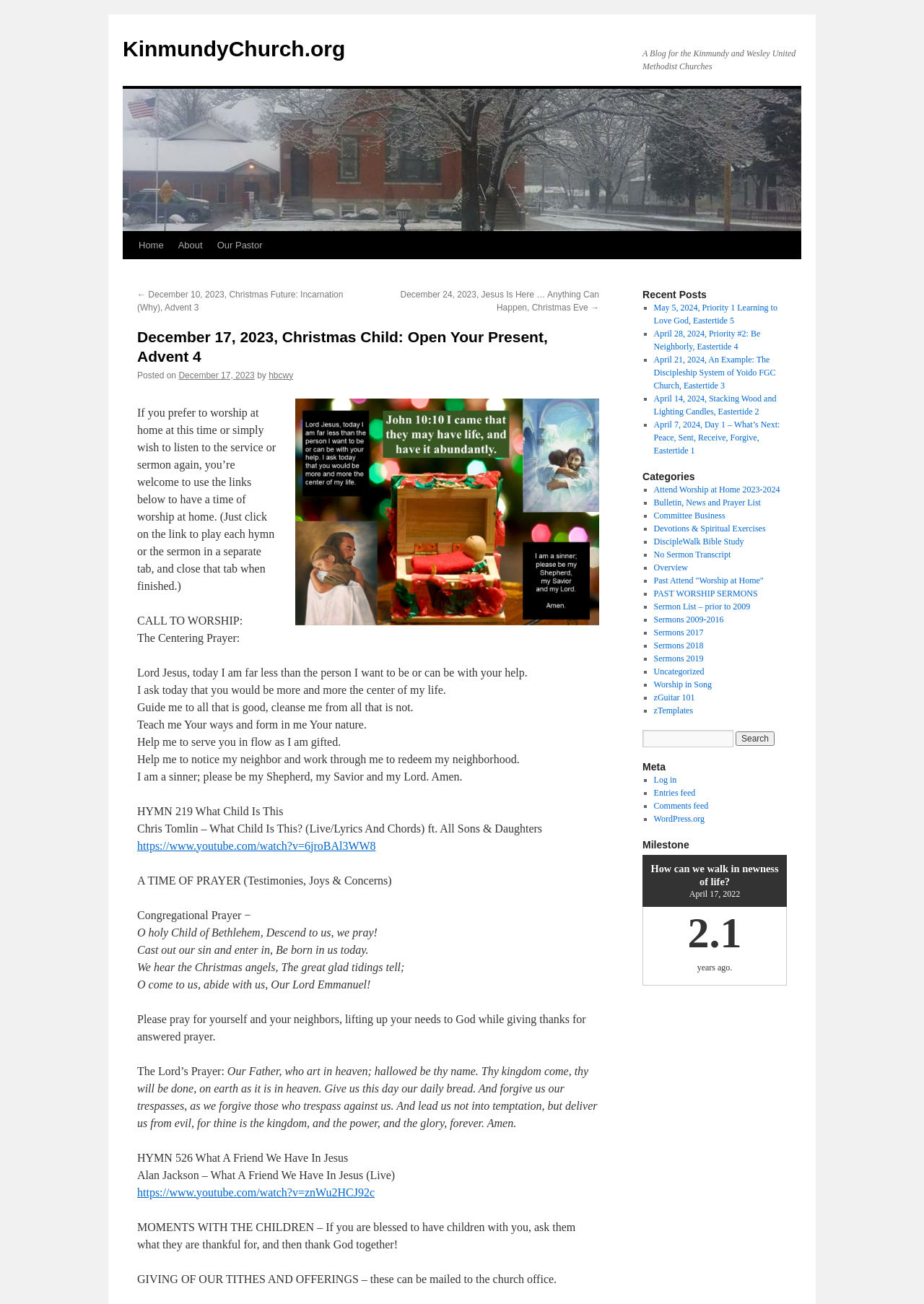Answer with a single word or phrase: 
How many links are provided for listening to the sermon or hymns?

2